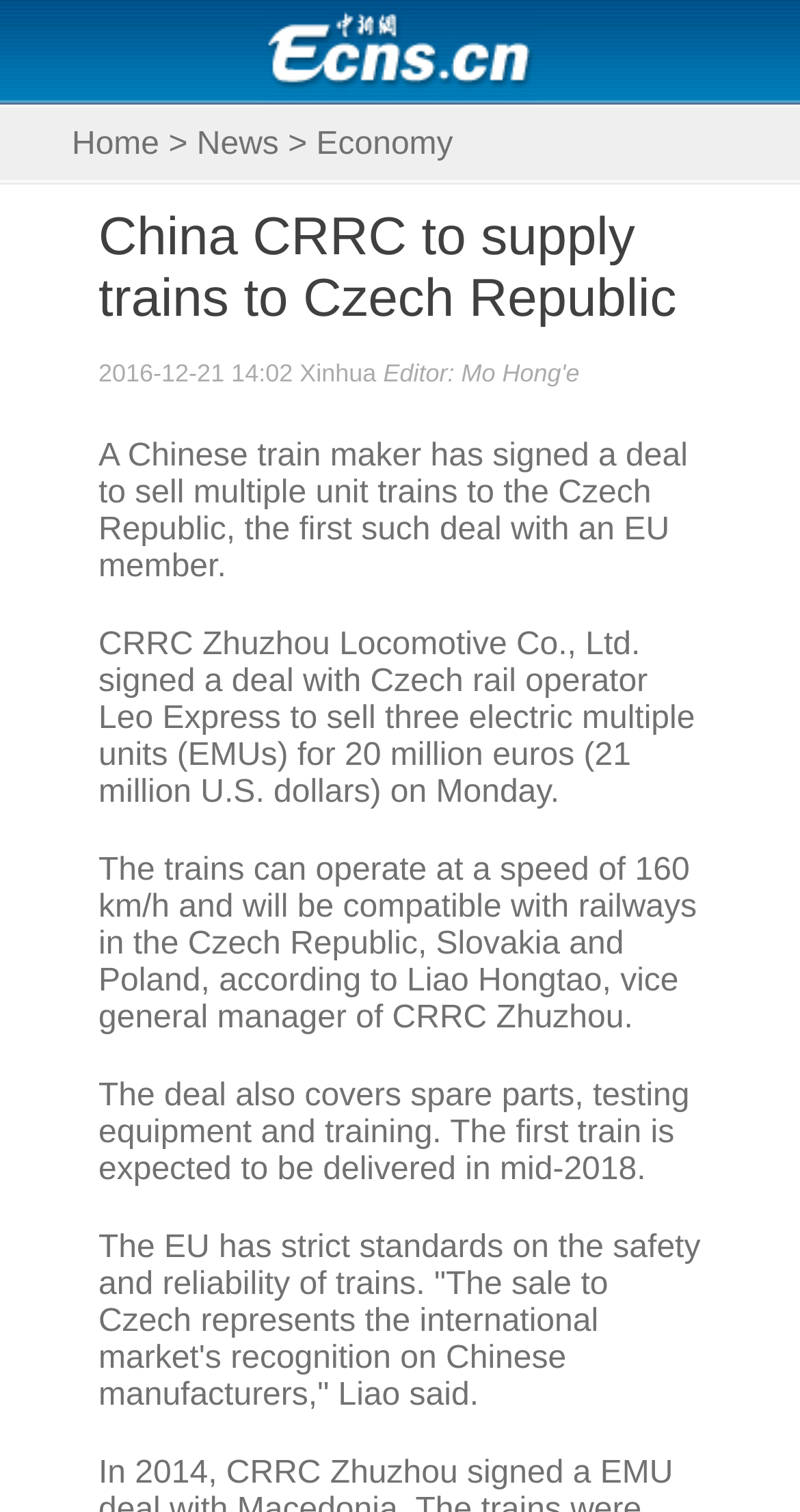Identify and extract the main heading from the webpage.

China CRRC to supply trains to Czech Republic